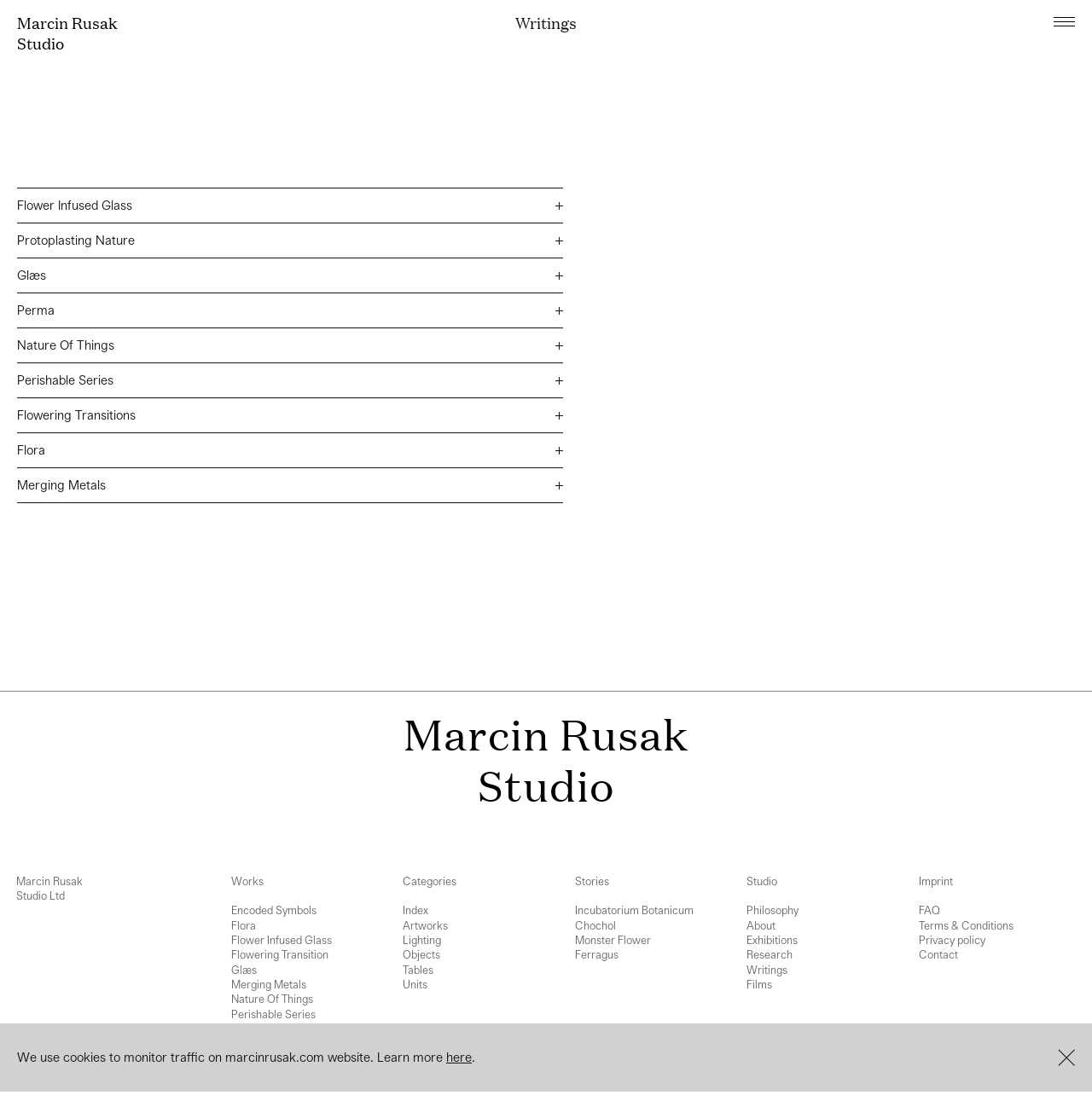What is the name of the studio?
Please craft a detailed and exhaustive response to the question.

I found the answer by looking at the heading element at the top of the webpage, which says 'Marcin Rusak Studio'. This is likely the name of the studio.